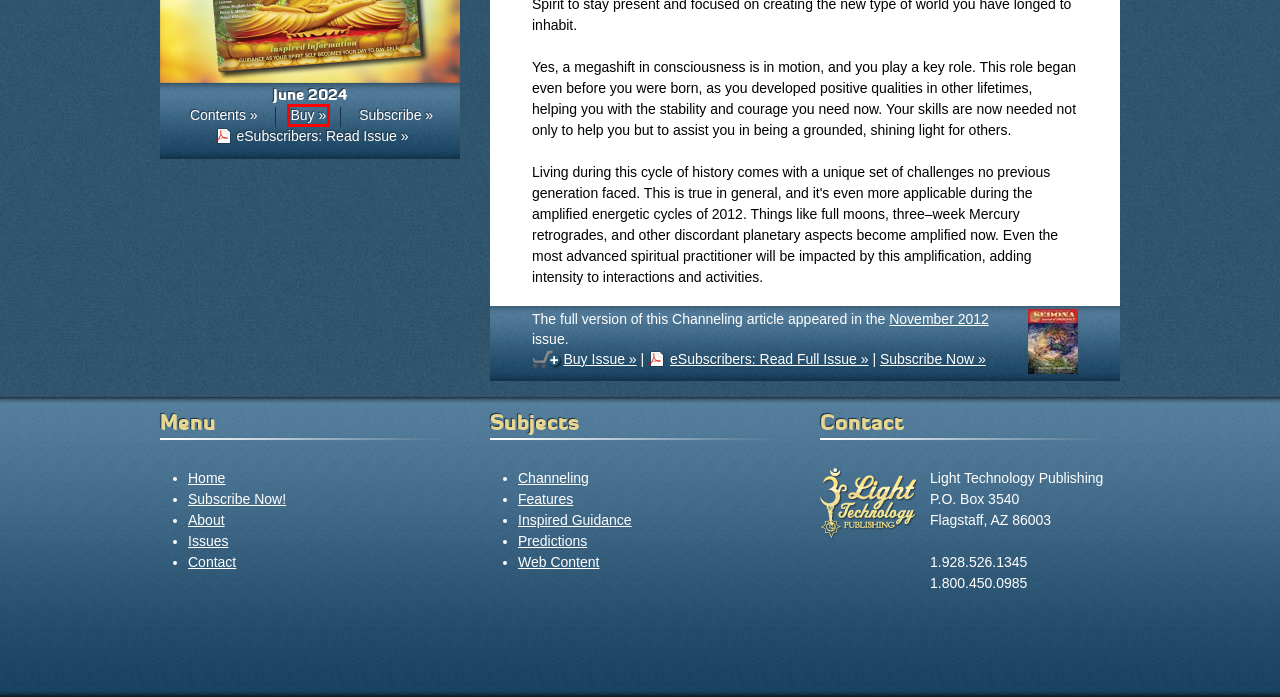Examine the screenshot of a webpage with a red bounding box around a UI element. Your task is to identify the webpage description that best corresponds to the new webpage after clicking the specified element. The given options are:
A. Sedona Journal of Emergence November 2012 | Light Technology Publishing
B. Light Technology Publishing | Light Technology Publishing
C. Communication for Transformation
D. Sedona Journal of Emergence June 2024 | Light Technology Publishing
E. Benevolent Magic & Living Prayer - Ancient Secrets of Feminine Science
F. Shamanic Secrets Book Series - Light Technology Publishing
G. Change of Address | Light Technology Publishing
H. User account | Light Technology Publishing

D